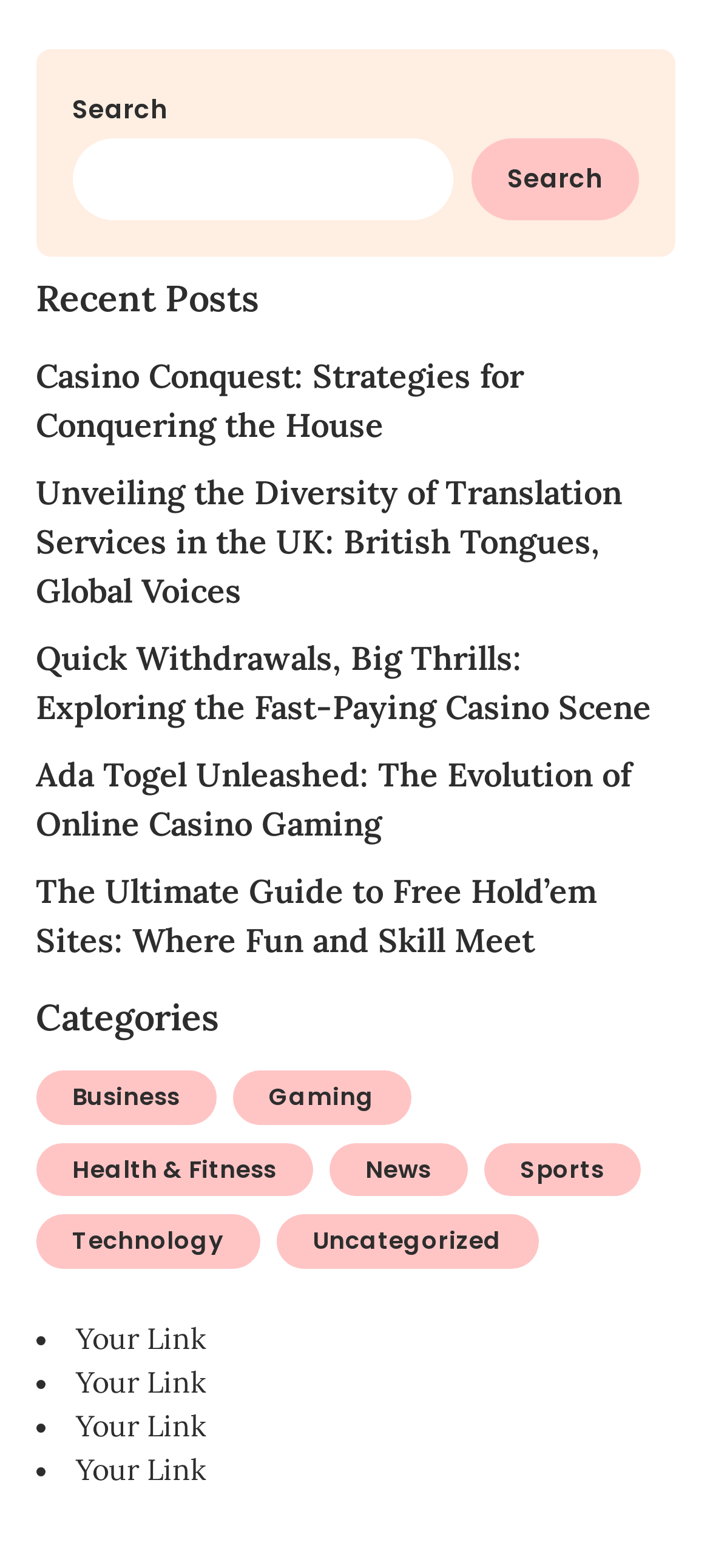Determine the bounding box coordinates of the clickable element to complete this instruction: "Click on the Search button". Provide the coordinates in the format of four float numbers between 0 and 1, [left, top, right, bottom].

[0.663, 0.089, 0.899, 0.141]